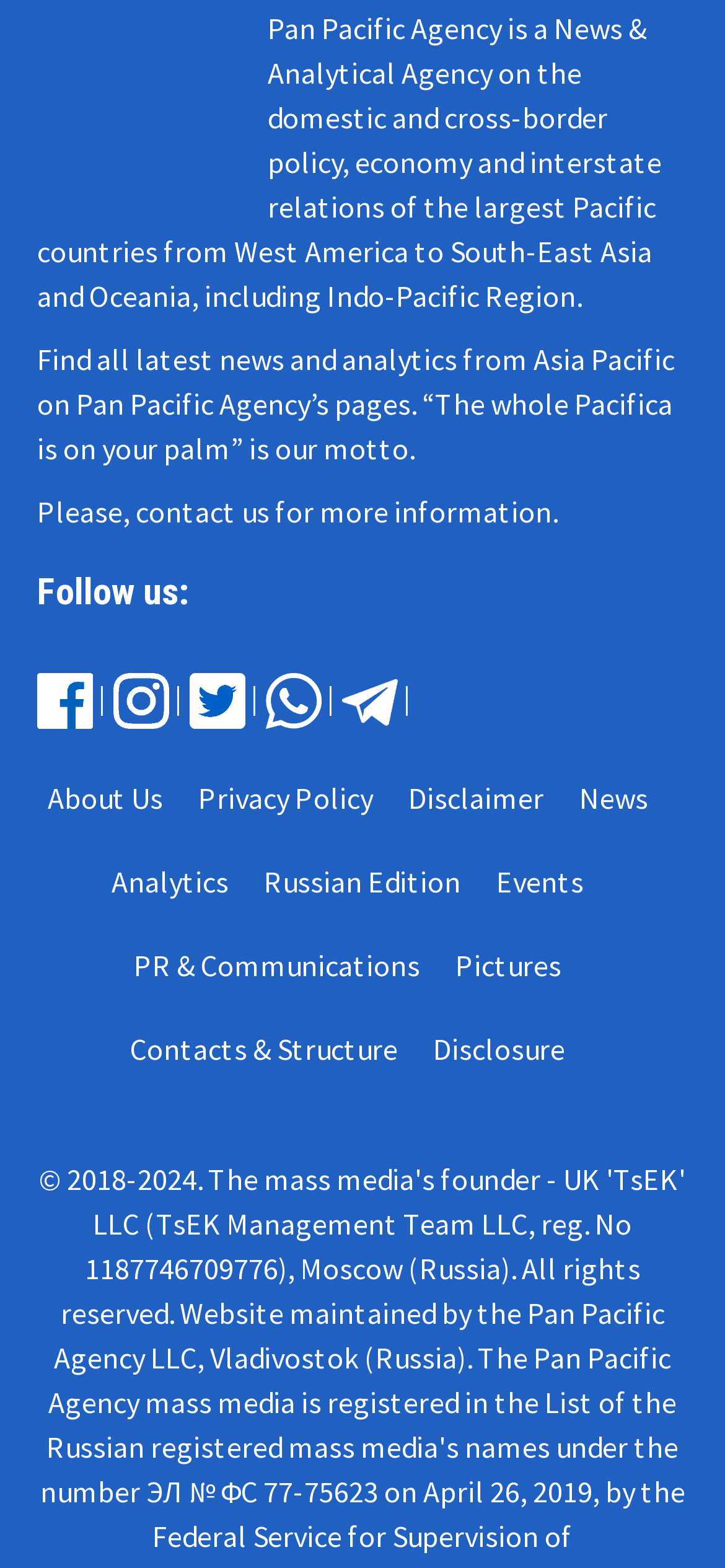How many social media links are available?
Using the image, elaborate on the answer with as much detail as possible.

The social media links can be found in the section 'Follow us:' on the webpage. There are five links, namely , , , , and .